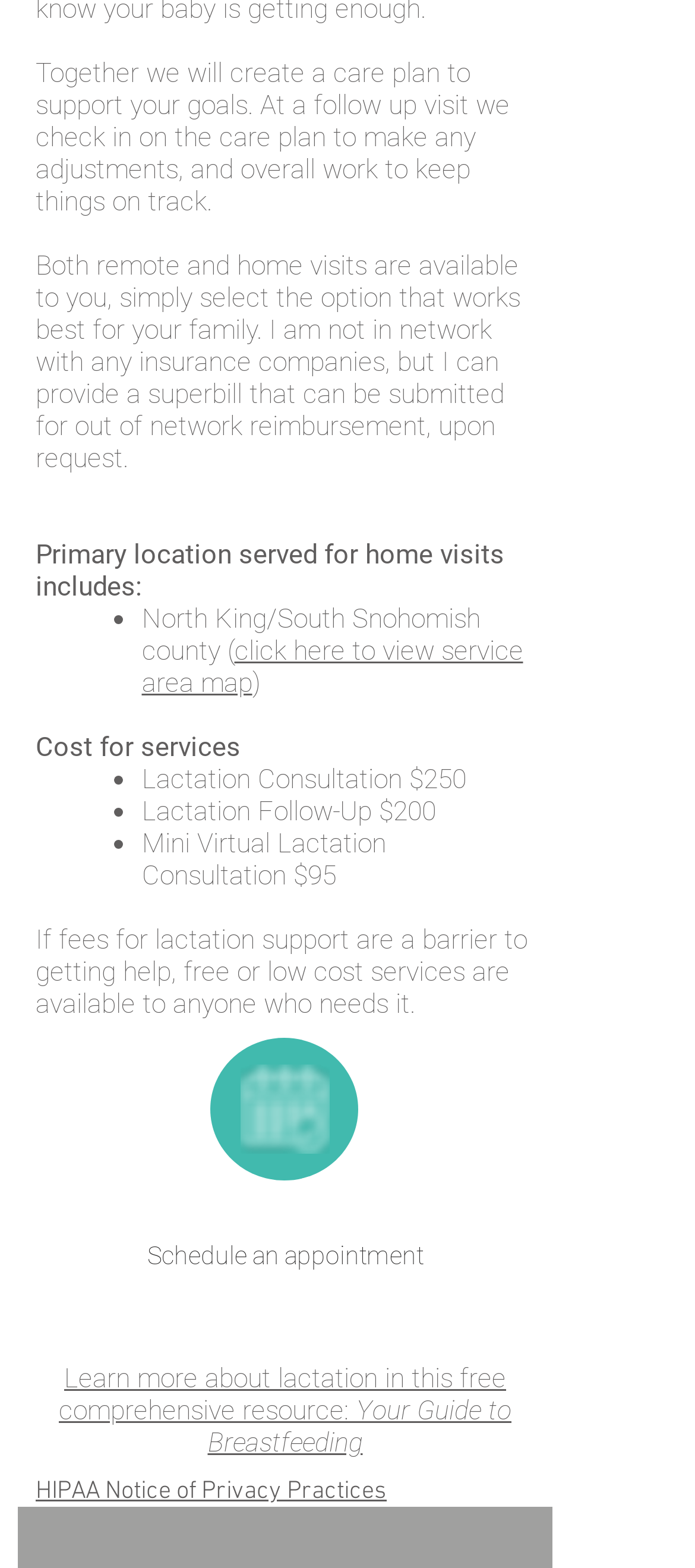What is the primary location served for home visits?
Give a one-word or short-phrase answer derived from the screenshot.

North King/South Snohomish county